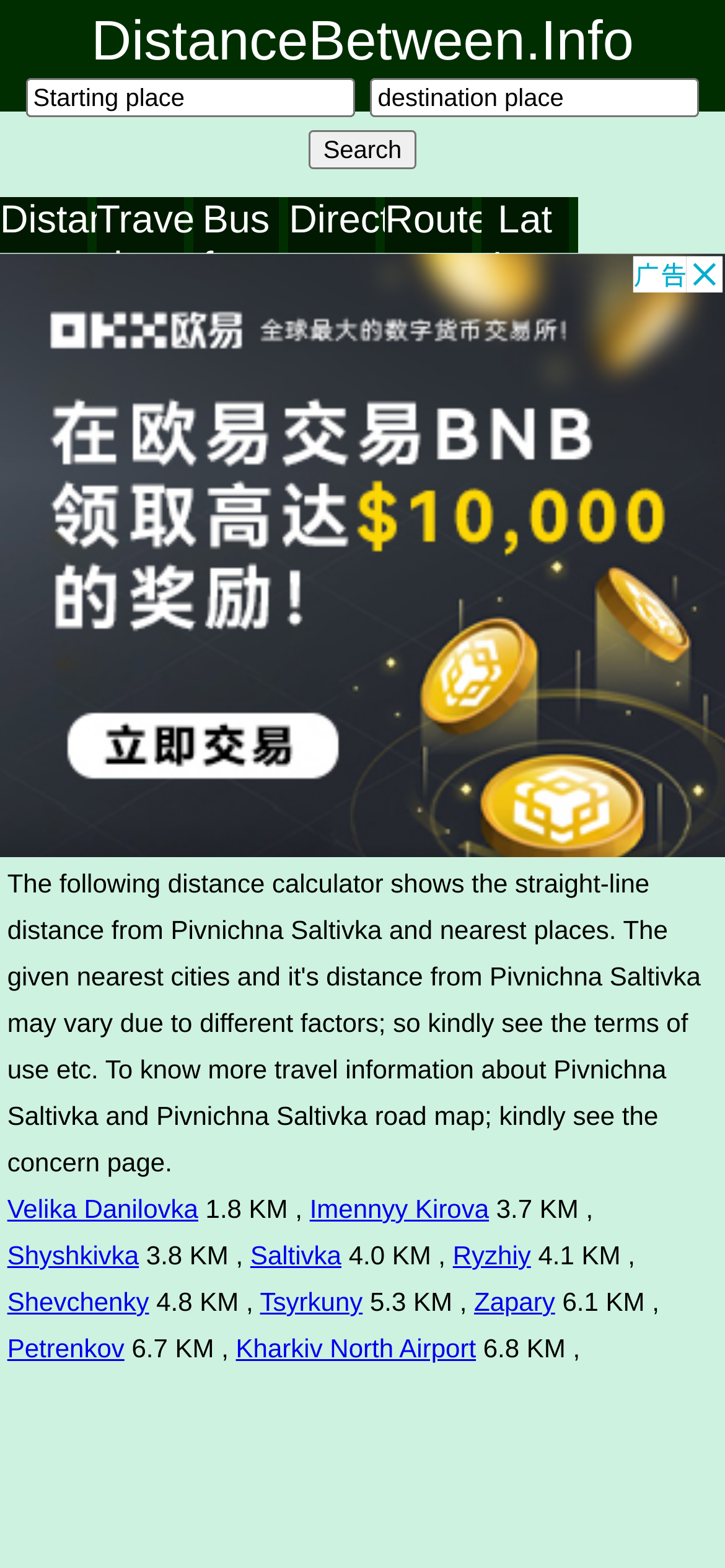Determine the bounding box coordinates of the clickable element necessary to fulfill the instruction: "Enter starting place". Provide the coordinates as four float numbers within the 0 to 1 range, i.e., [left, top, right, bottom].

[0.035, 0.05, 0.489, 0.075]